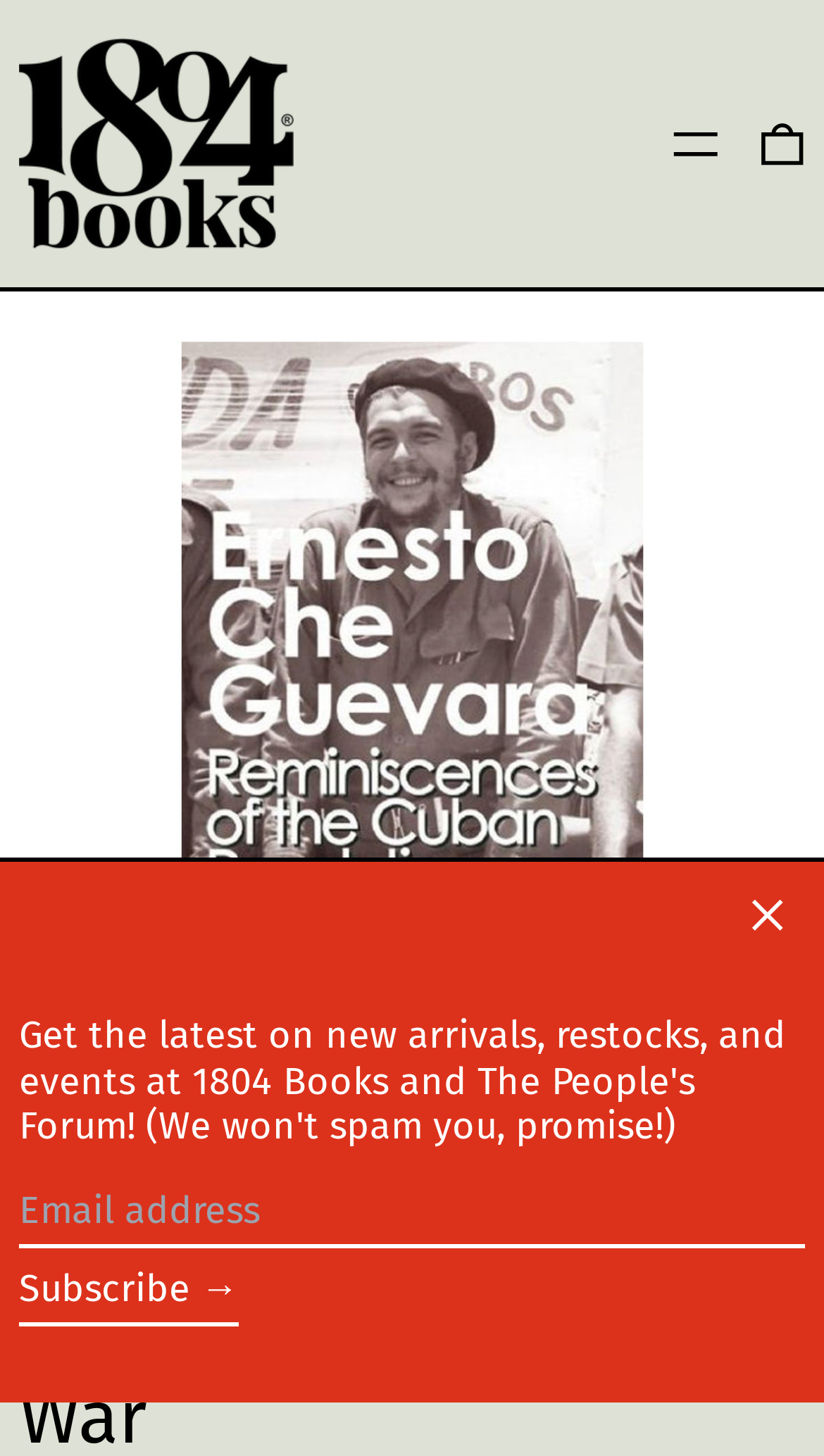Given the element description BGN лв., identify the bounding box coordinates for the UI element on the webpage screenshot. The format should be (top-left x, top-left y, bottom-right x, bottom-right y), with values between 0 and 1.

[0.028, 0.128, 0.259, 0.18]